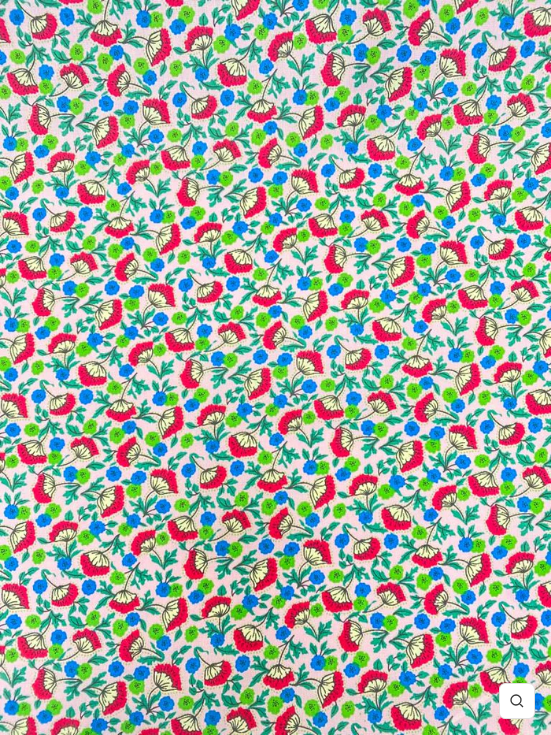What is the current price of the fabric? Examine the screenshot and reply using just one word or a brief phrase.

£6.00